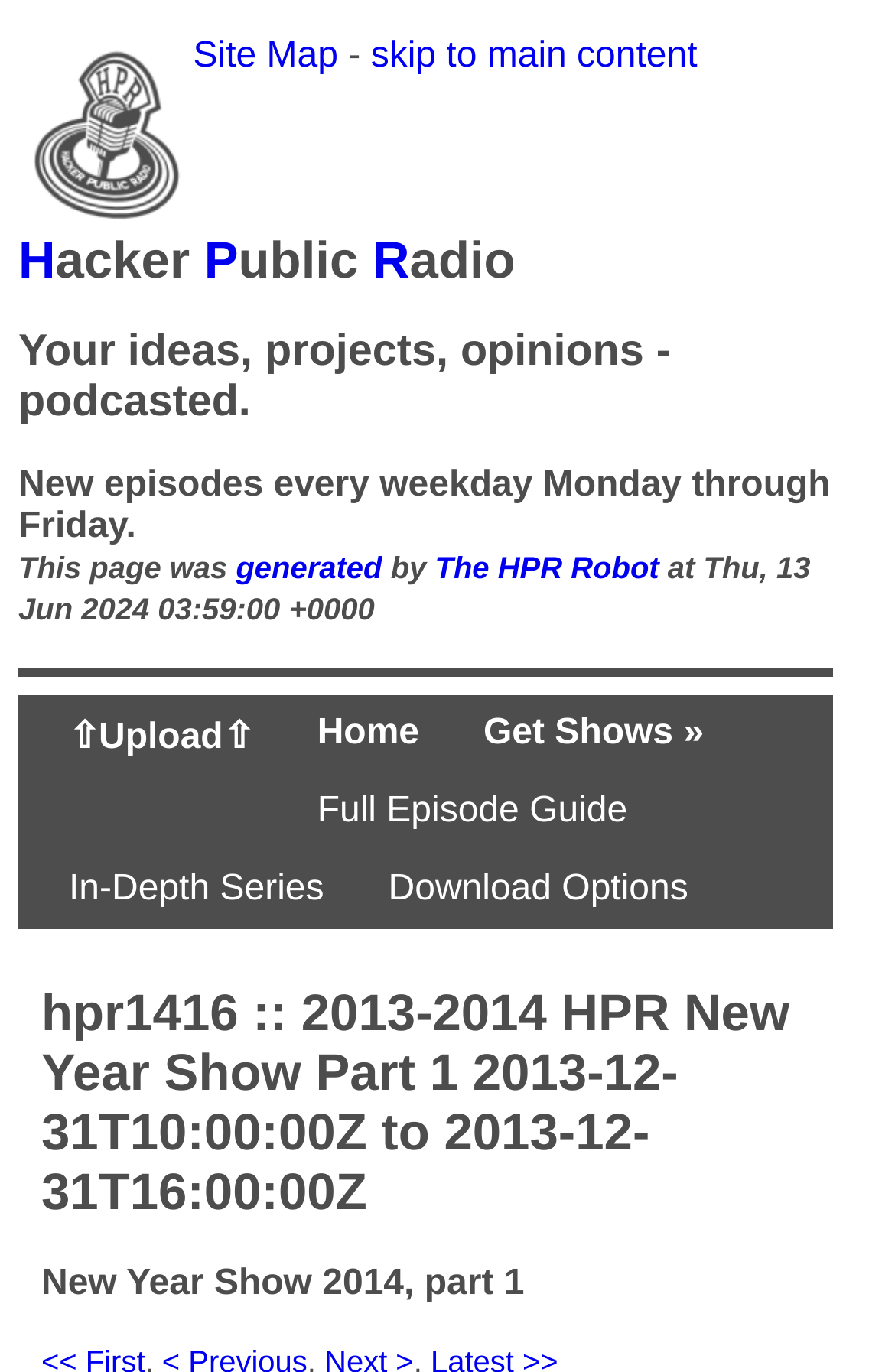Identify the bounding box coordinates of the clickable region necessary to fulfill the following instruction: "Upload a file". The bounding box coordinates should be four float numbers between 0 and 1, i.e., [left, top, right, bottom].

[0.077, 0.52, 0.283, 0.554]